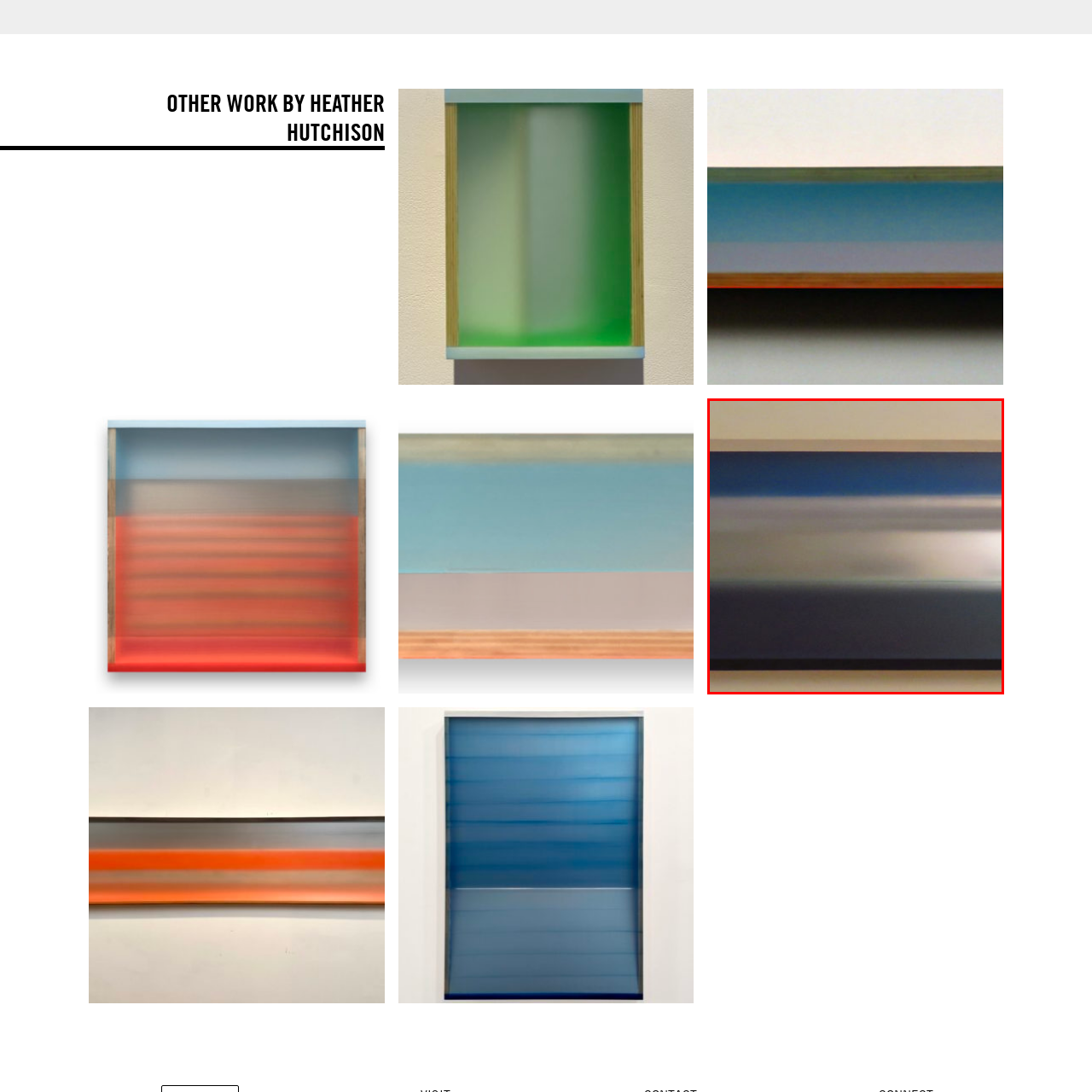Focus on the image surrounded by the red bounding box, please answer the following question using a single word or phrase: Is the artwork framed?

Yes